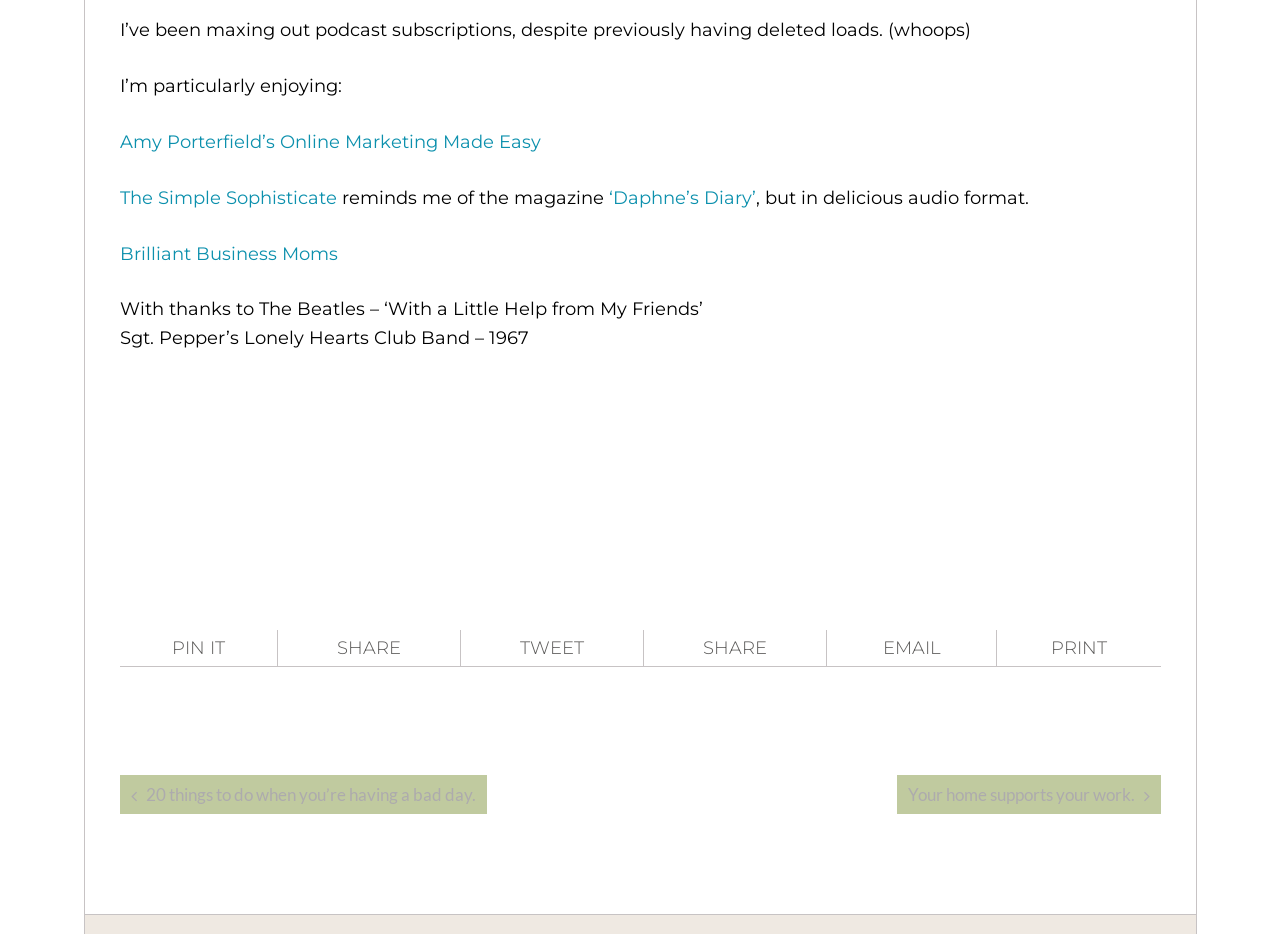Please mark the bounding box coordinates of the area that should be clicked to carry out the instruction: "Click on 'Brilliant Business Moms'".

[0.093, 0.26, 0.264, 0.283]